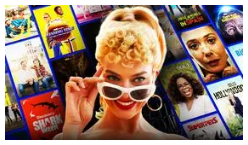Based on the image, provide a detailed response to the question:
When is the release date of the movie 'Barbie'?

The release date of the much-anticipated film 'Barbie' is explicitly mentioned in the promotional scene, which is July 21, 2023, thereby building excitement among fans of diverse genres.